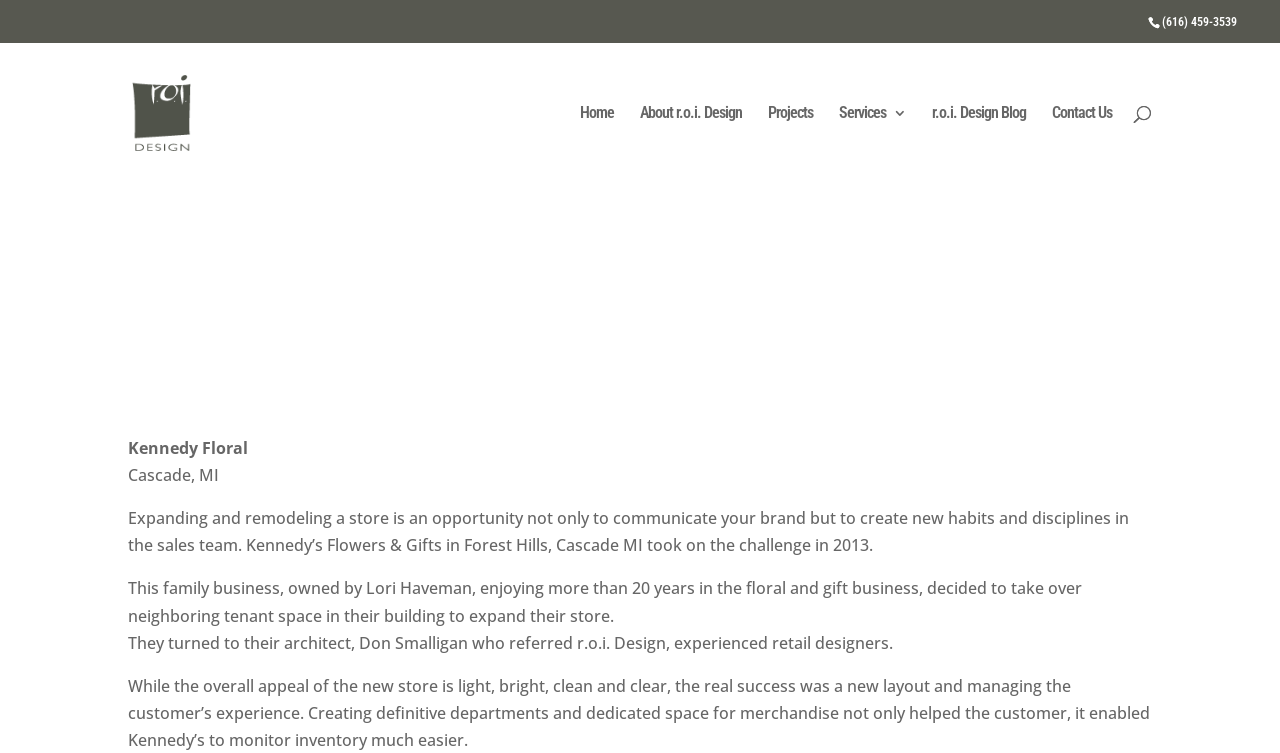Find the bounding box coordinates of the element to click in order to complete the given instruction: "Read the blog."

[0.728, 0.141, 0.802, 0.243]